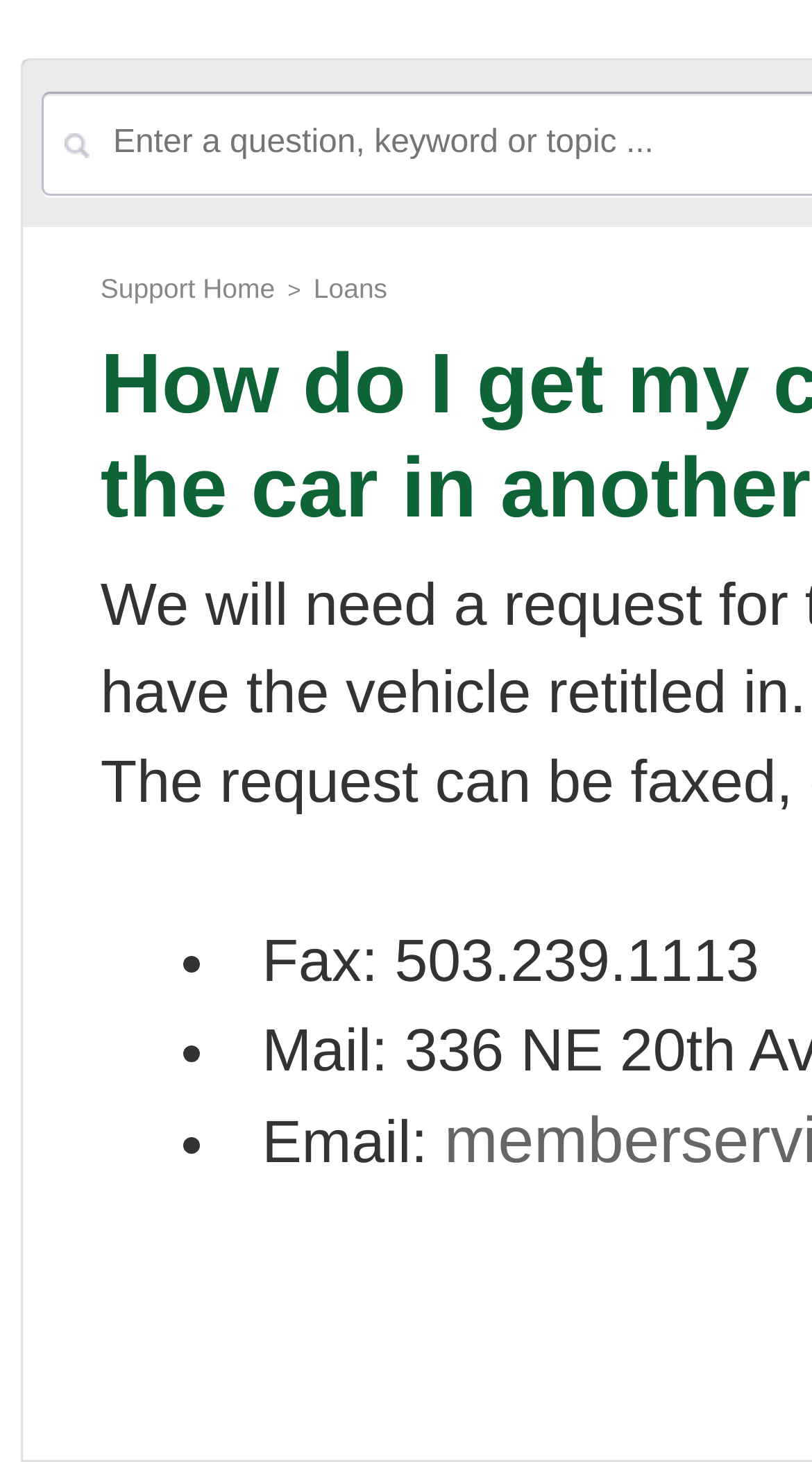Please predict the bounding box coordinates (top-left x, top-left y, bottom-right x, bottom-right y) for the UI element in the screenshot that fits the description: Support Home

[0.124, 0.187, 0.339, 0.208]